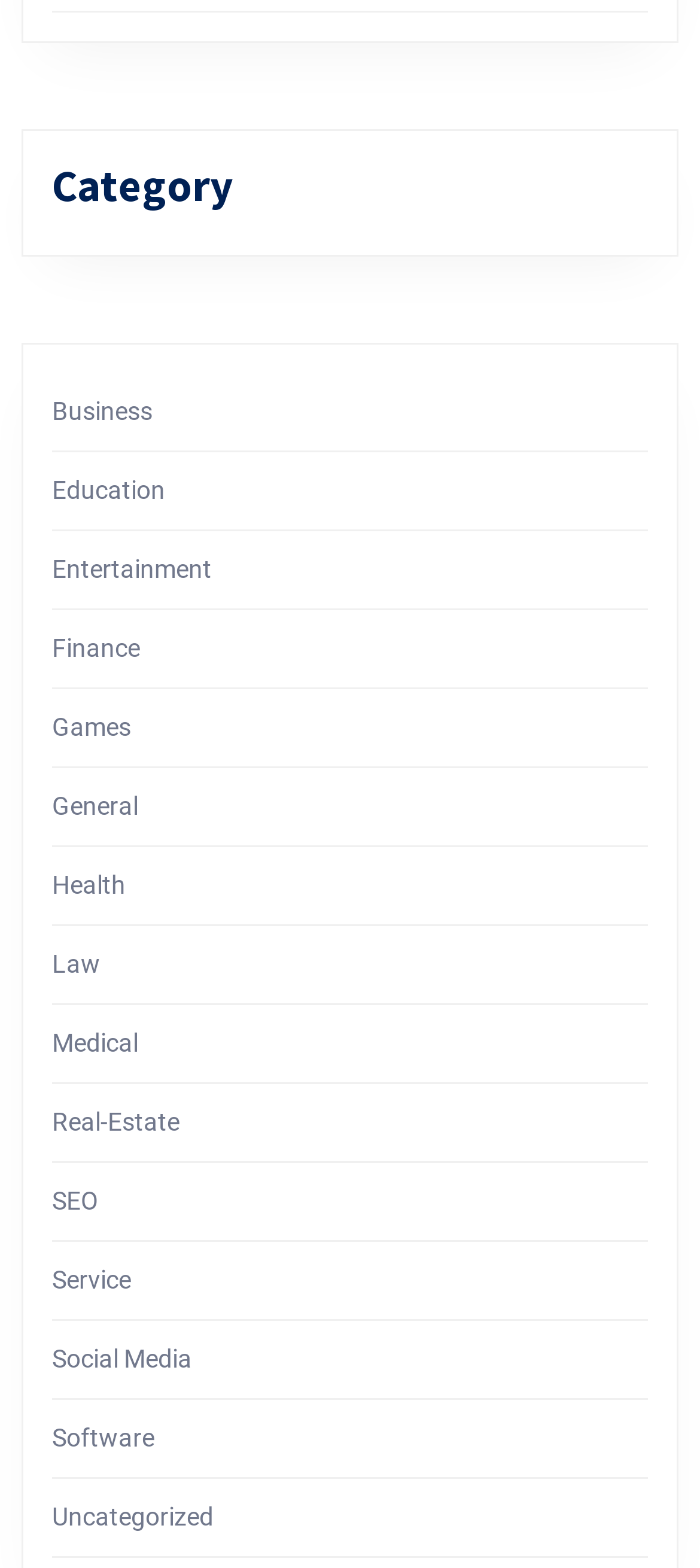Please respond in a single word or phrase: 
What is the first category listed?

Business